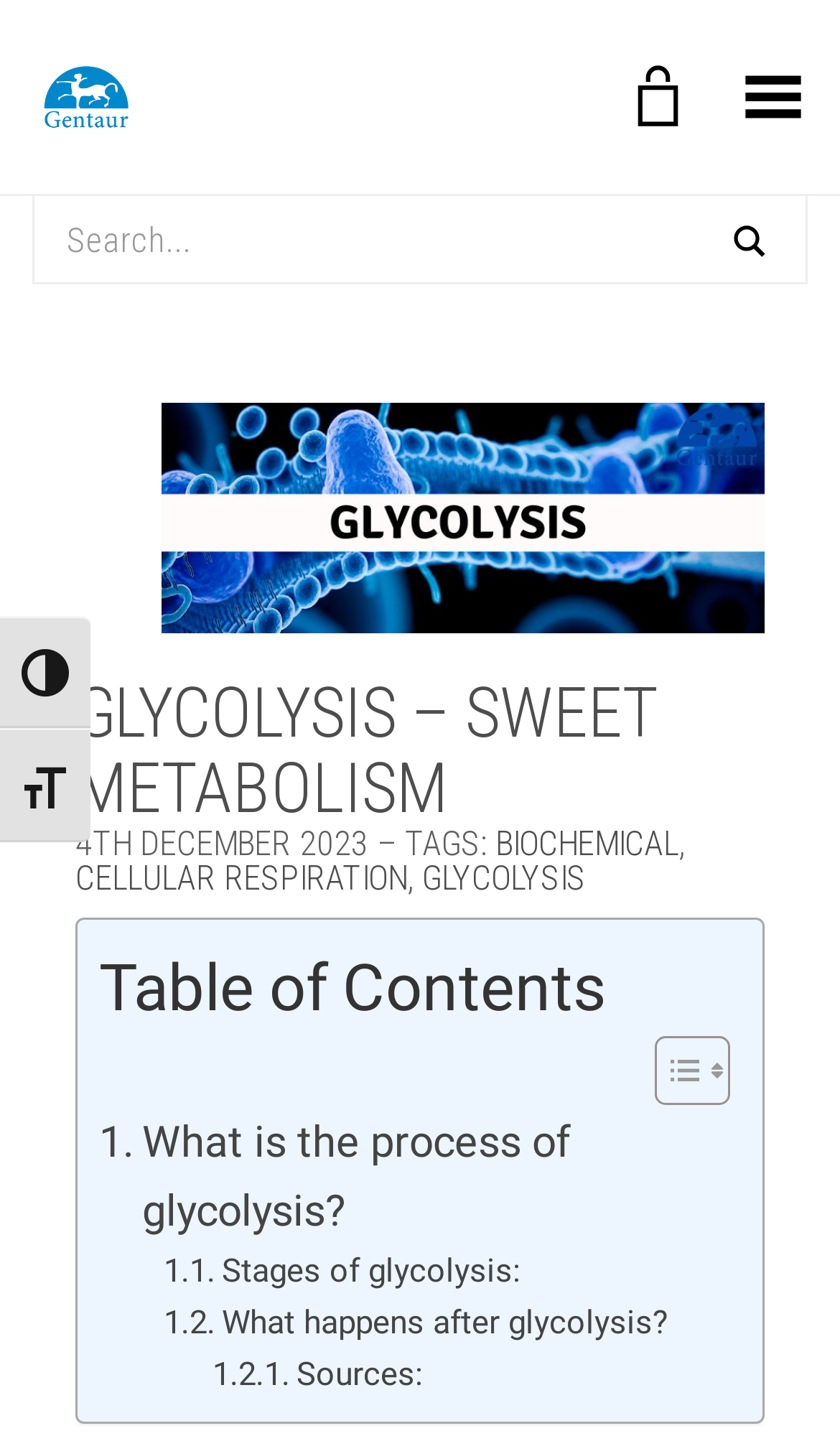Identify the bounding box coordinates of the area that should be clicked in order to complete the given instruction: "Go to previous page". The bounding box coordinates should be four float numbers between 0 and 1, i.e., [left, top, right, bottom].

[0.026, 0.345, 0.077, 0.375]